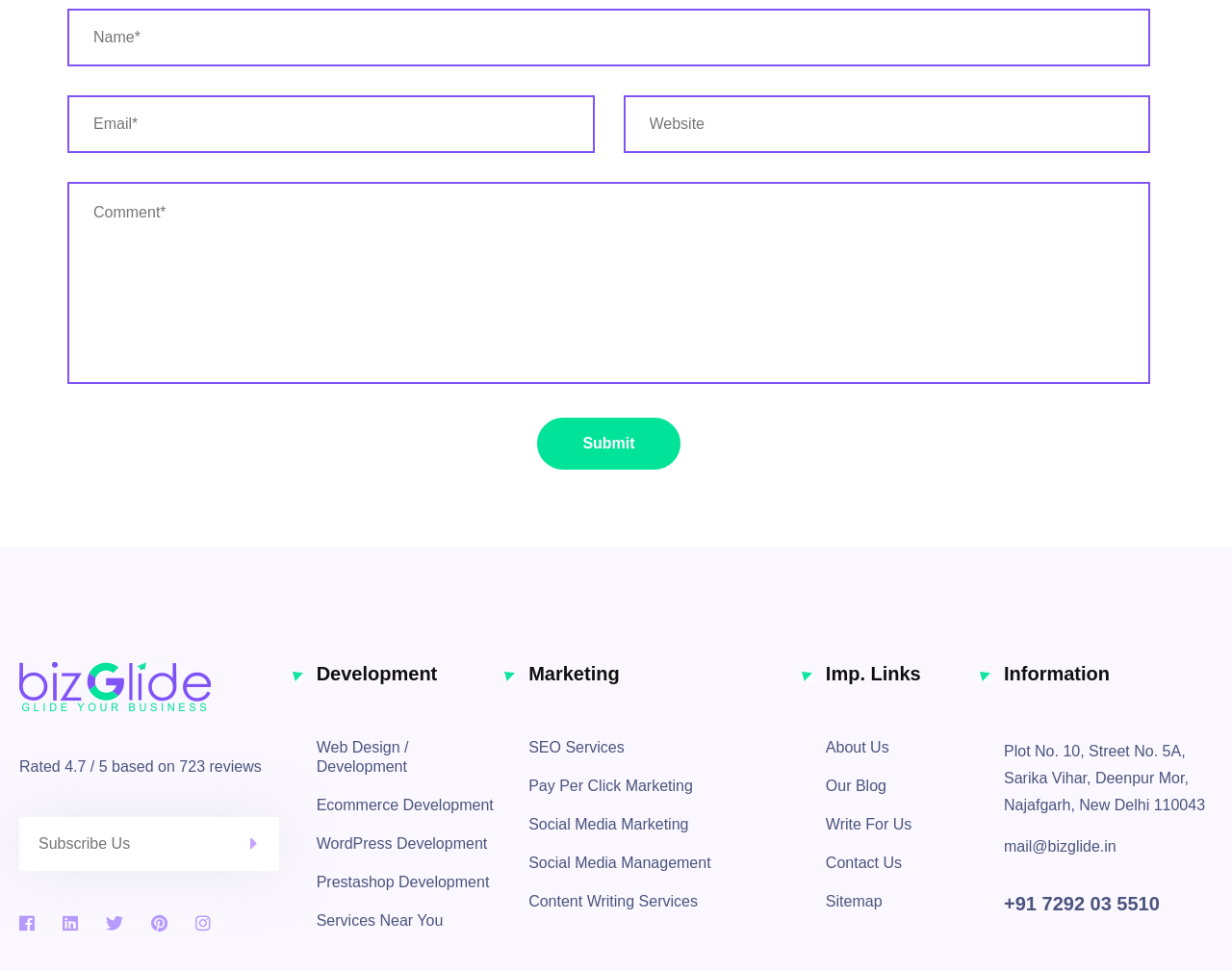How many development services are listed?
Answer with a single word or phrase by referring to the visual content.

5